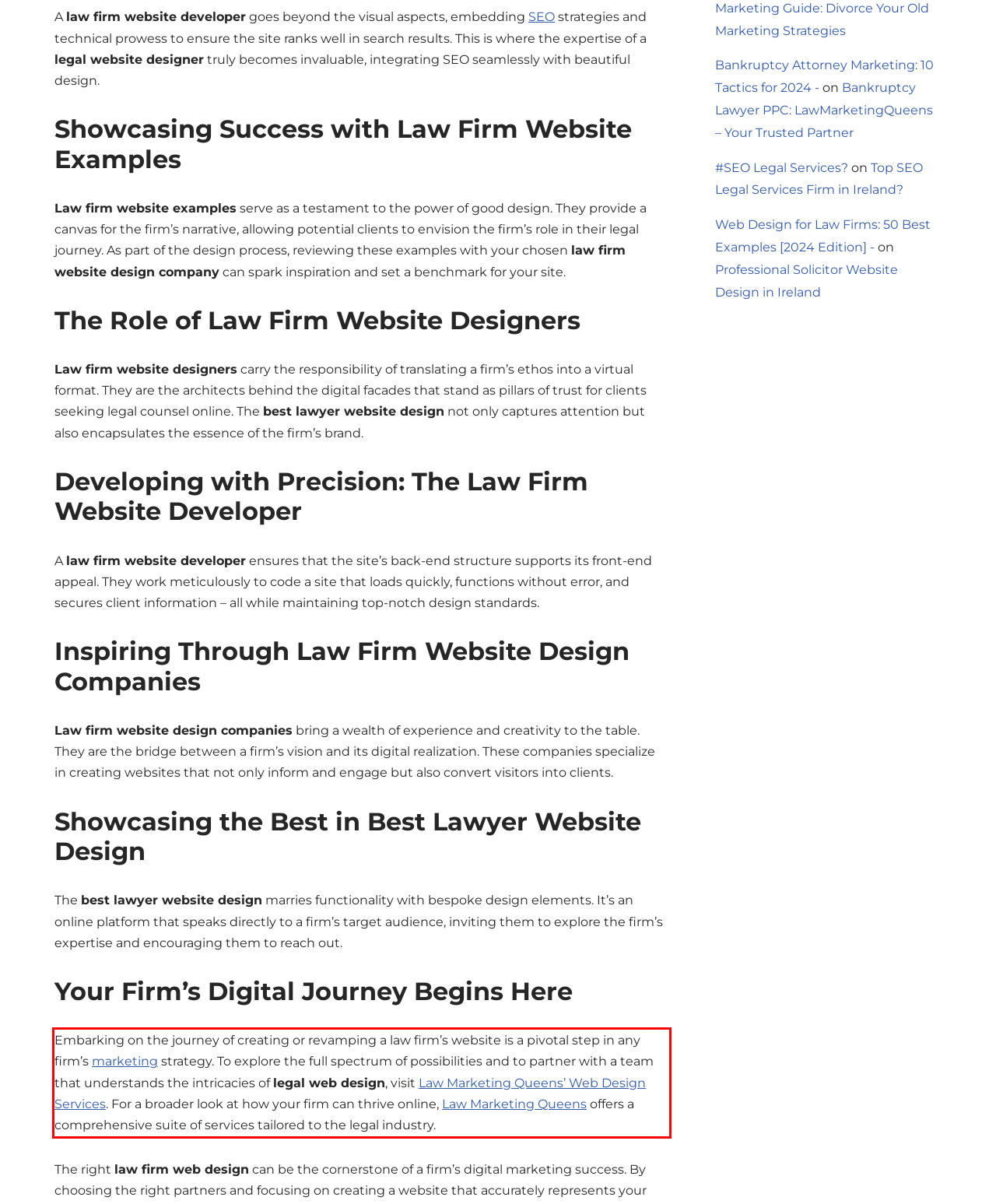From the given screenshot of a webpage, identify the red bounding box and extract the text content within it.

Embarking on the journey of creating or revamping a law firm’s website is a pivotal step in any firm’s marketing strategy. To explore the full spectrum of possibilities and to partner with a team that understands the intricacies of legal web design, visit Law Marketing Queens’ Web Design Services. For a broader look at how your firm can thrive online, Law Marketing Queens offers a comprehensive suite of services tailored to the legal industry.